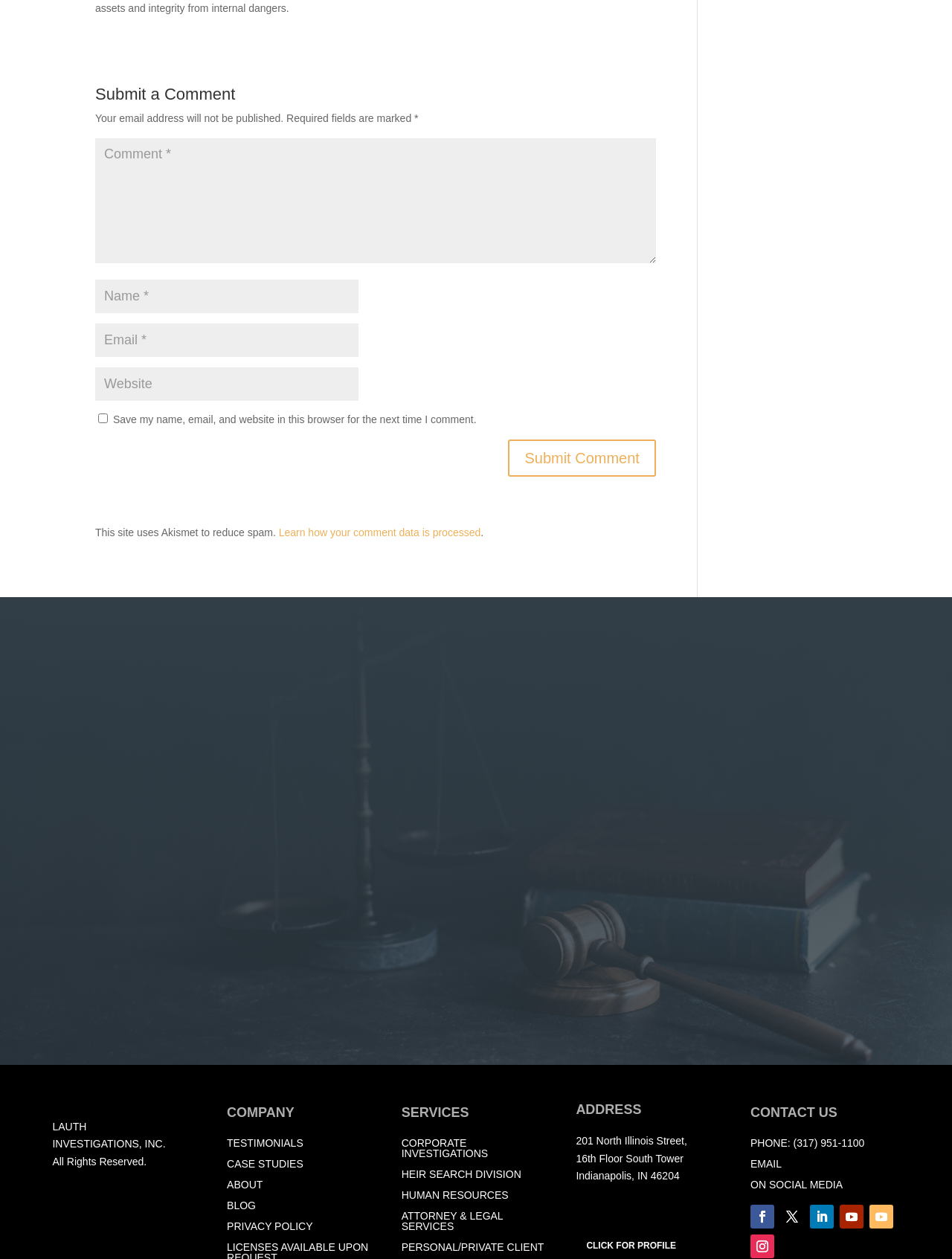Provide a short answer using a single word or phrase for the following question: 
What is the purpose of the comment section?

To submit a comment